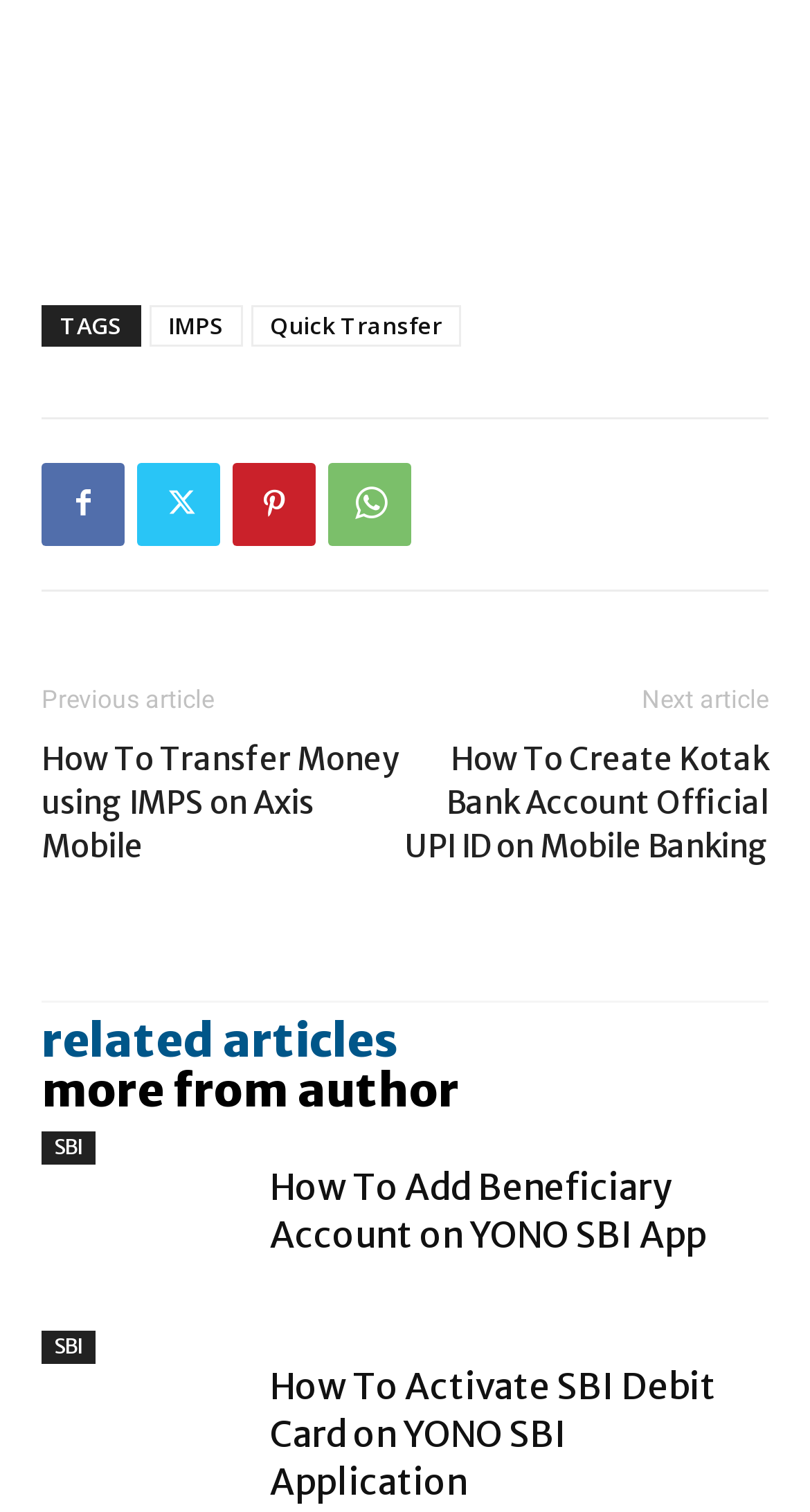Please identify the bounding box coordinates of the element on the webpage that should be clicked to follow this instruction: "View How To Transfer Money using IMPS on Axis Mobile". The bounding box coordinates should be given as four float numbers between 0 and 1, formatted as [left, top, right, bottom].

[0.051, 0.487, 0.5, 0.573]